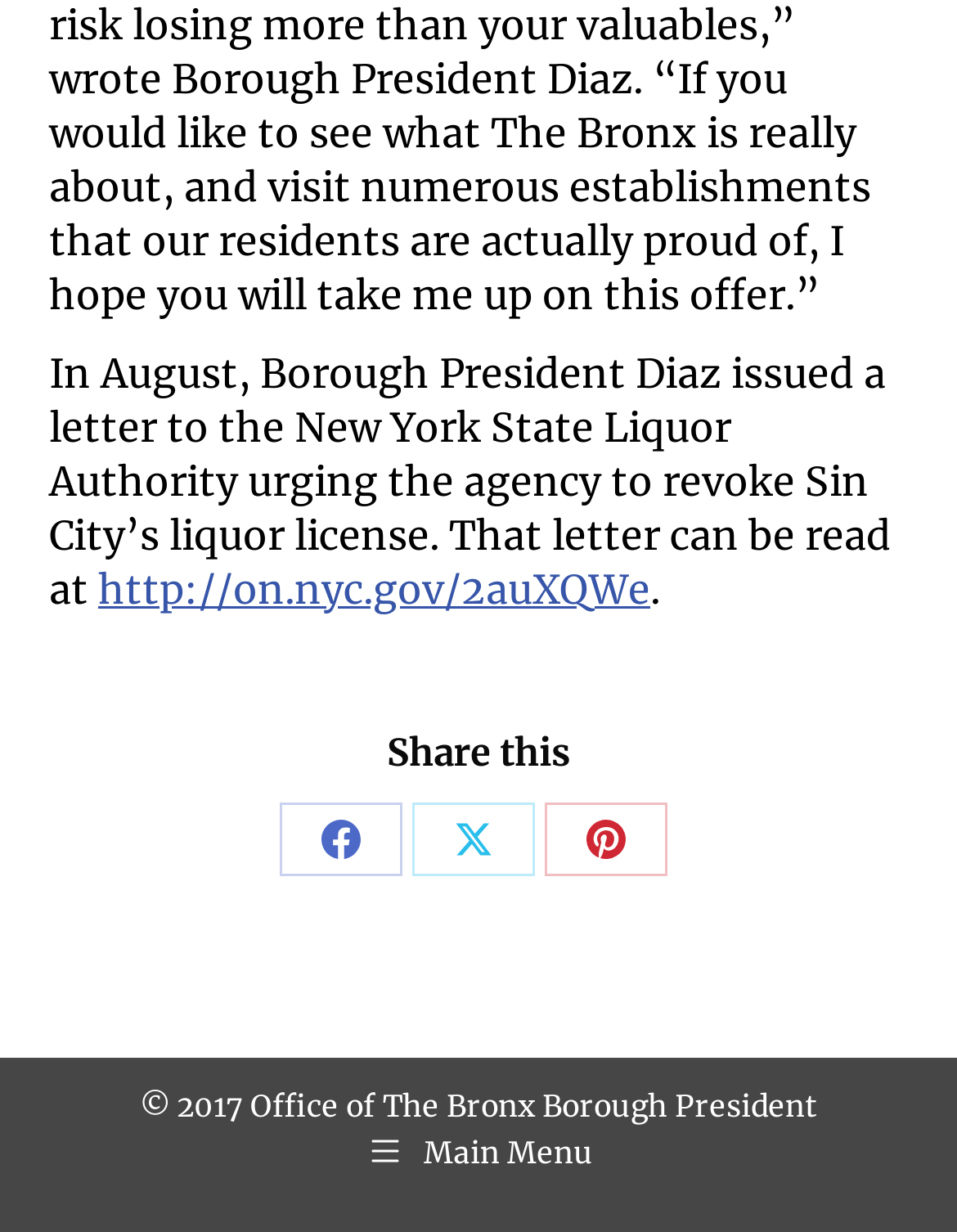What is the text of the link above 'Share on Facebook'?
Deliver a detailed and extensive answer to the question.

The answer can be found by looking at the StaticText element above the link element with the text 'Share on Facebook'.